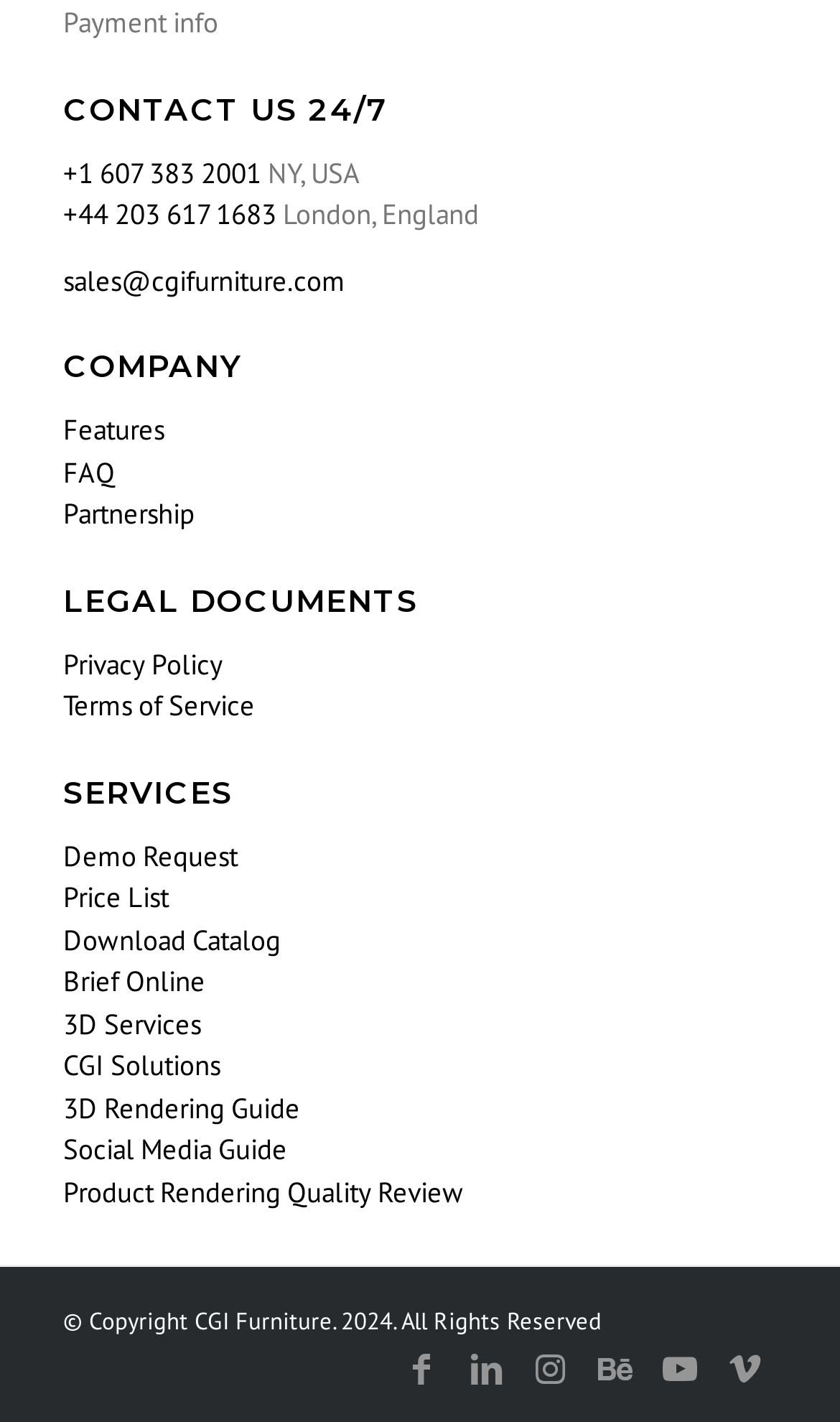Could you specify the bounding box coordinates for the clickable section to complete the following instruction: "Follow us on Facebook"?

[0.463, 0.938, 0.54, 0.984]